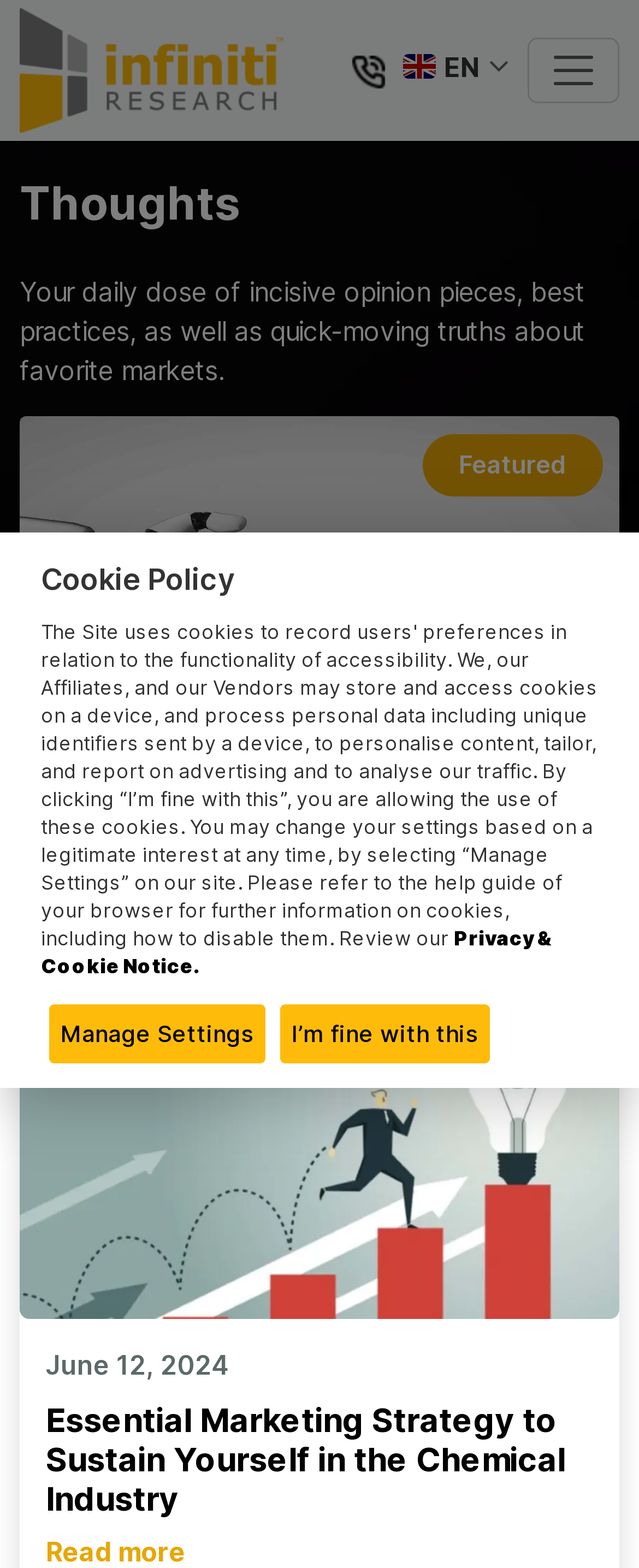Please identify the bounding box coordinates of the element I should click to complete this instruction: 'Toggle navigation'. The coordinates should be given as four float numbers between 0 and 1, like this: [left, top, right, bottom].

[0.826, 0.024, 0.969, 0.066]